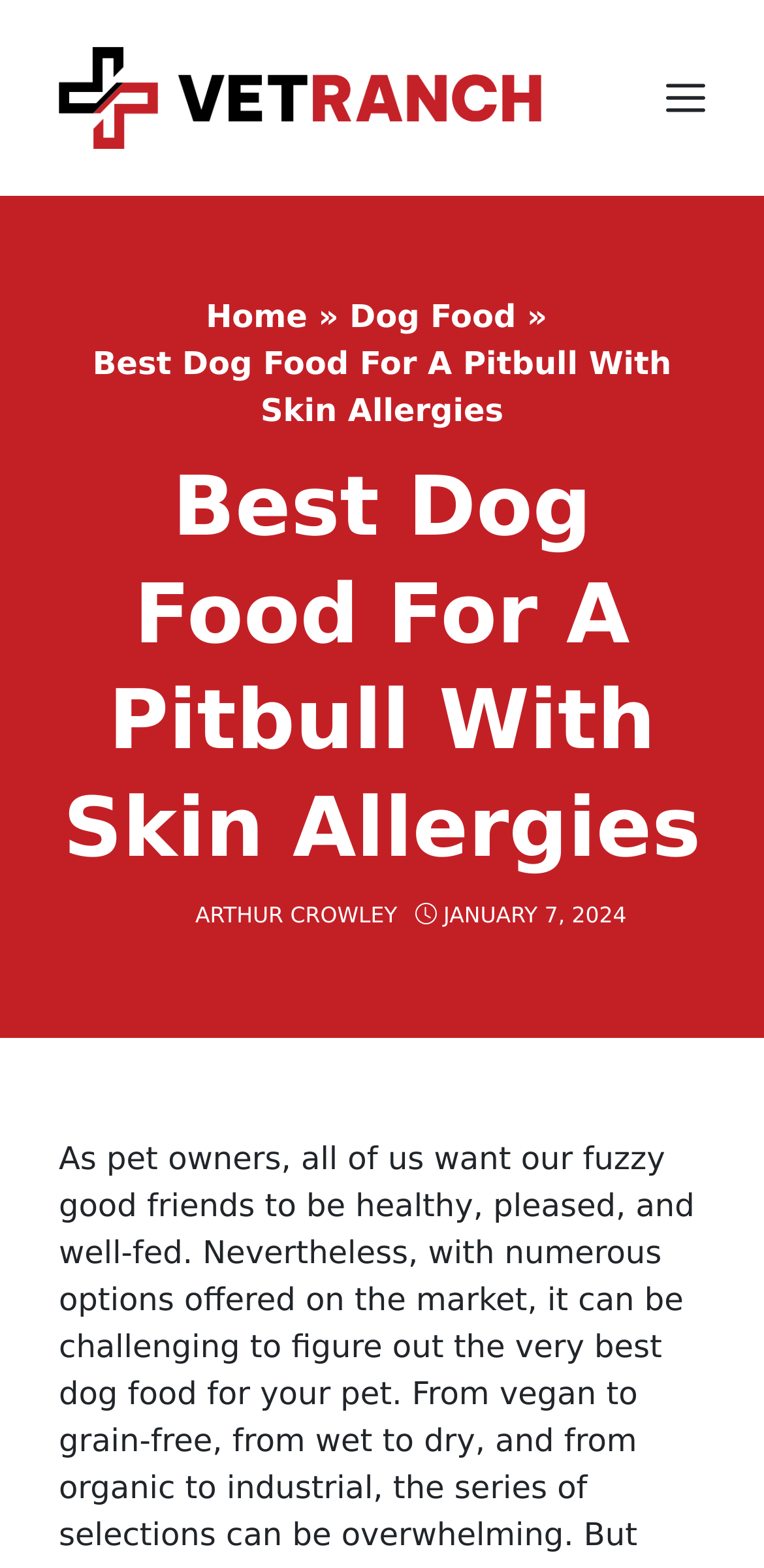Please answer the following question using a single word or phrase: 
When was the article published?

JANUARY 7, 2024